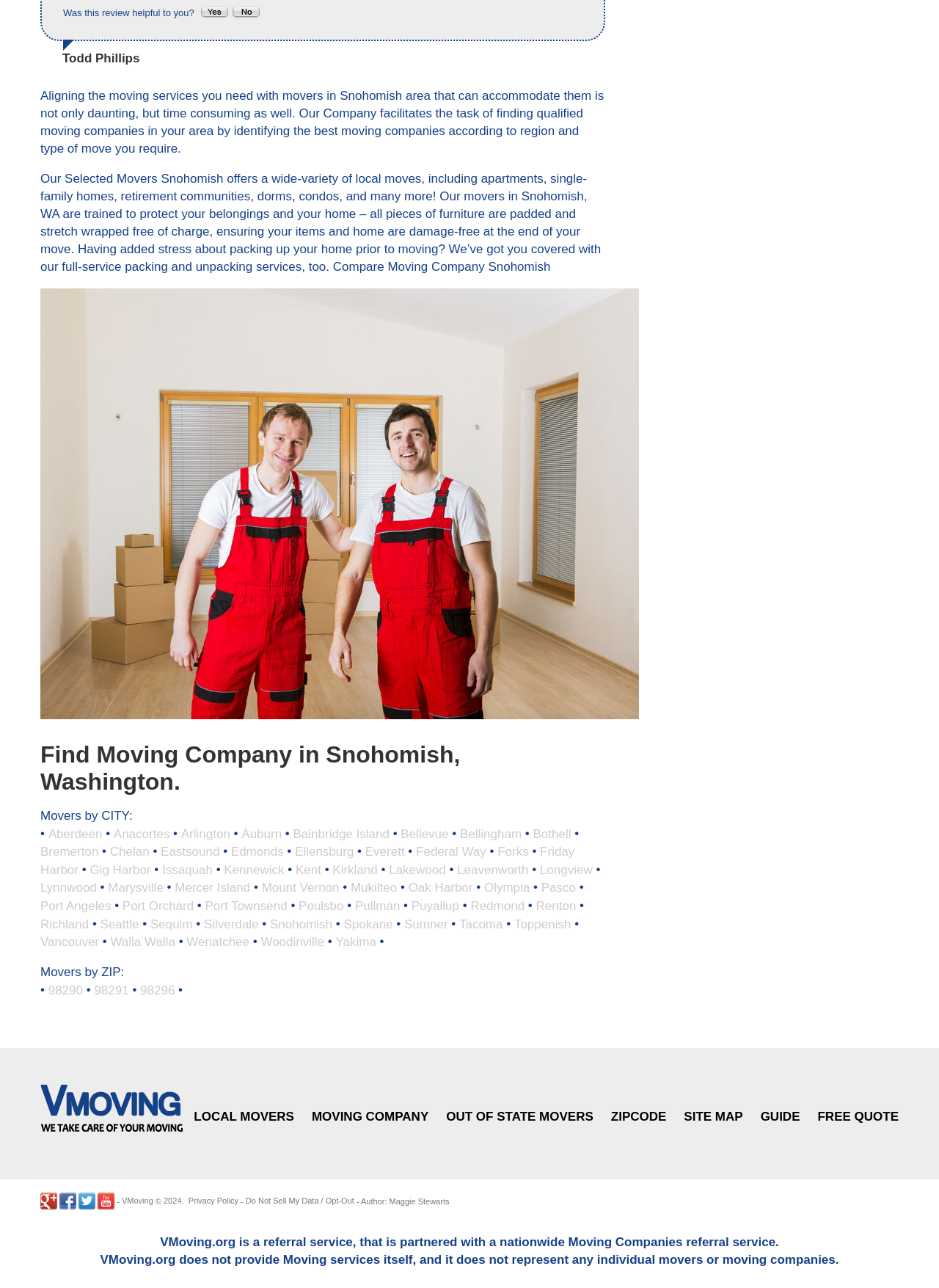Locate the bounding box of the UI element described in the following text: "Lynnwood".

[0.043, 0.684, 0.103, 0.695]